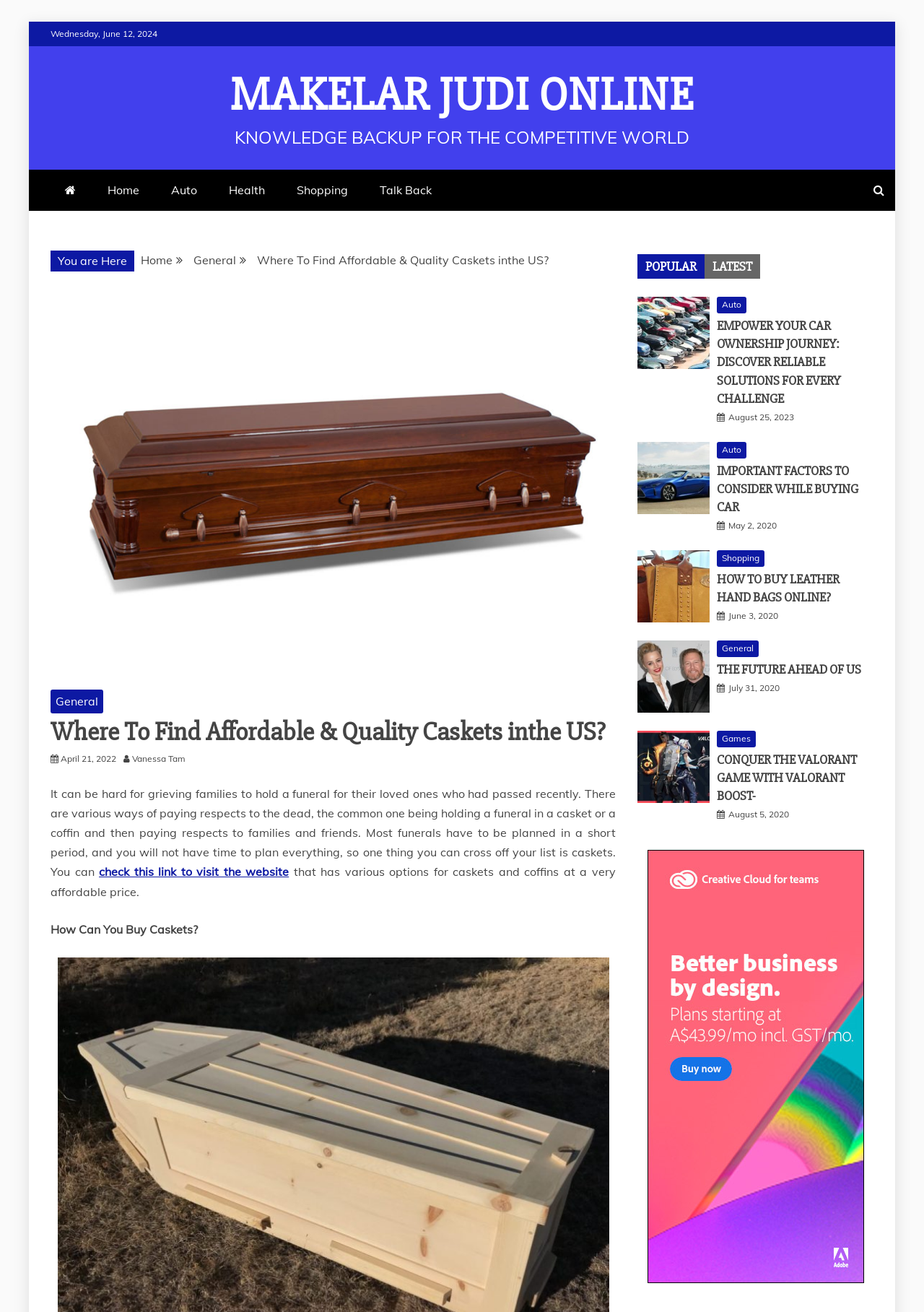Please specify the bounding box coordinates for the clickable region that will help you carry out the instruction: "Click the 'check this link to visit the website' link".

[0.107, 0.659, 0.313, 0.67]